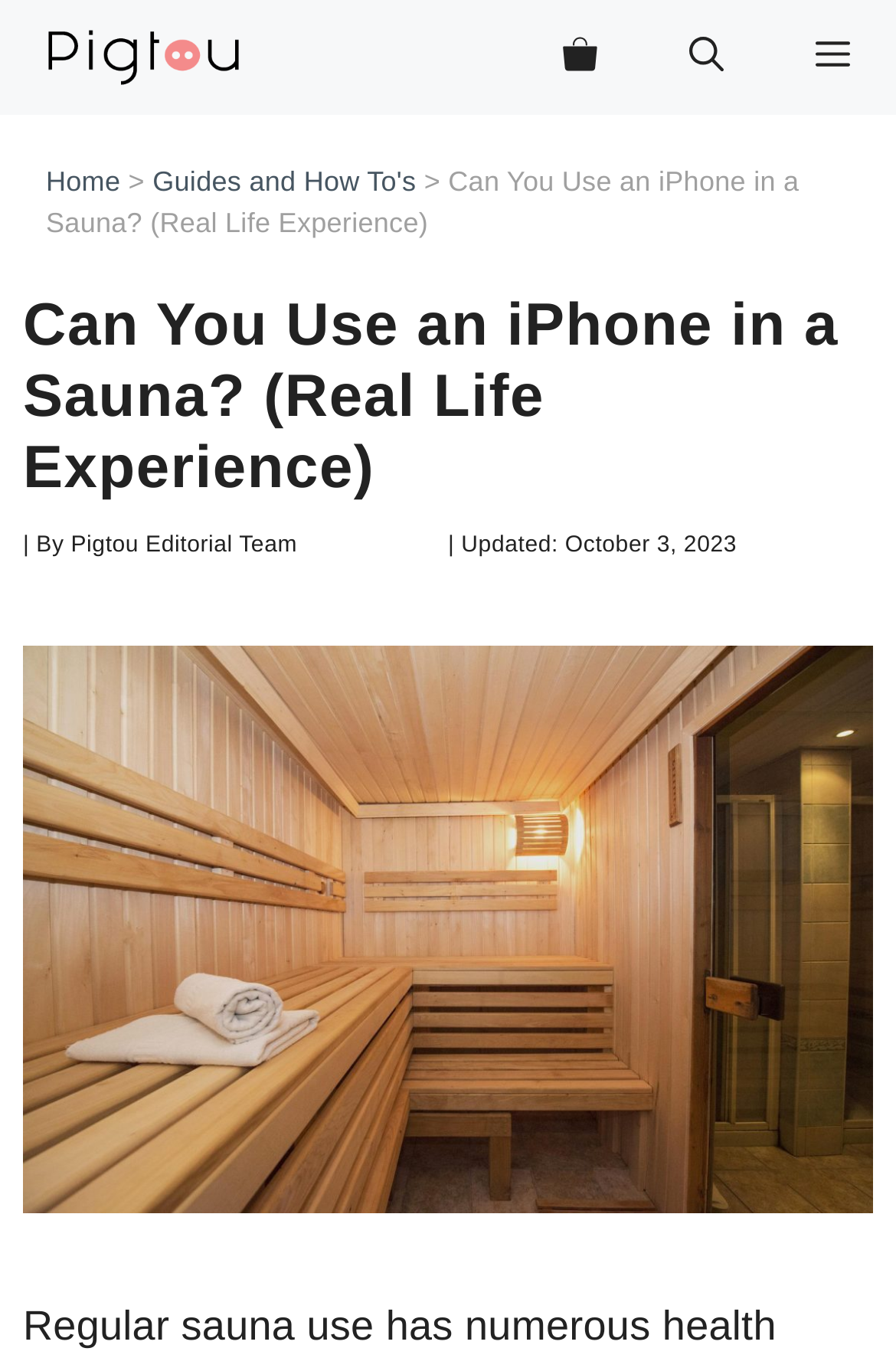Refer to the image and answer the question with as much detail as possible: What is the purpose of the button 'MENU'?

I determined the purpose of the button 'MENU' by looking at its description and its location on the webpage. The button is located at the top-right corner of the webpage, which is a common location for menu buttons. Additionally, the button is described as 'expanded: False controls: mobile-menu', which suggests that it controls the mobile menu.